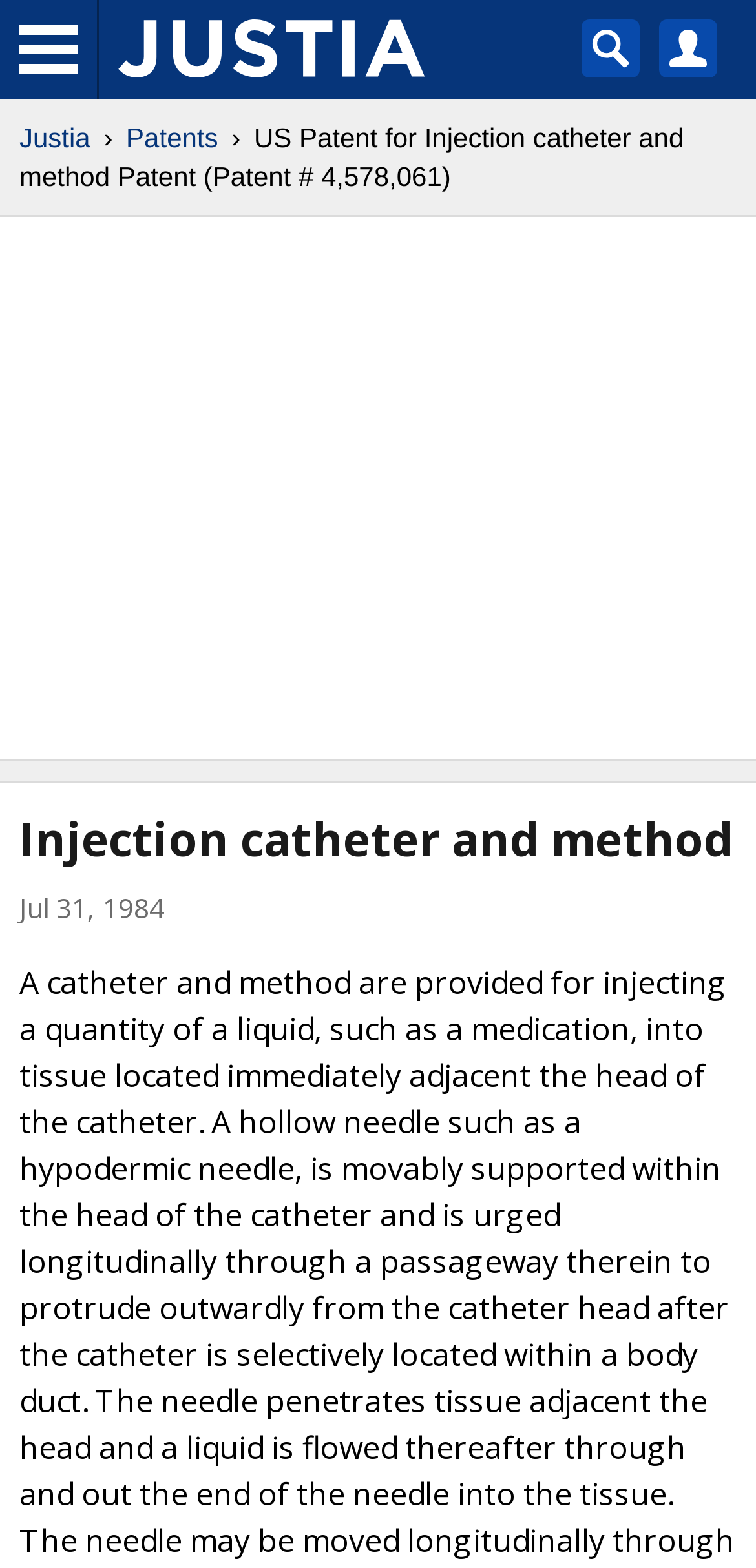Given the description: "aria-label="Advertisement" name="aswift_0" title="Advertisement"", determine the bounding box coordinates of the UI element. The coordinates should be formatted as four float numbers between 0 and 1, [left, top, right, bottom].

[0.0, 0.138, 1.0, 0.484]